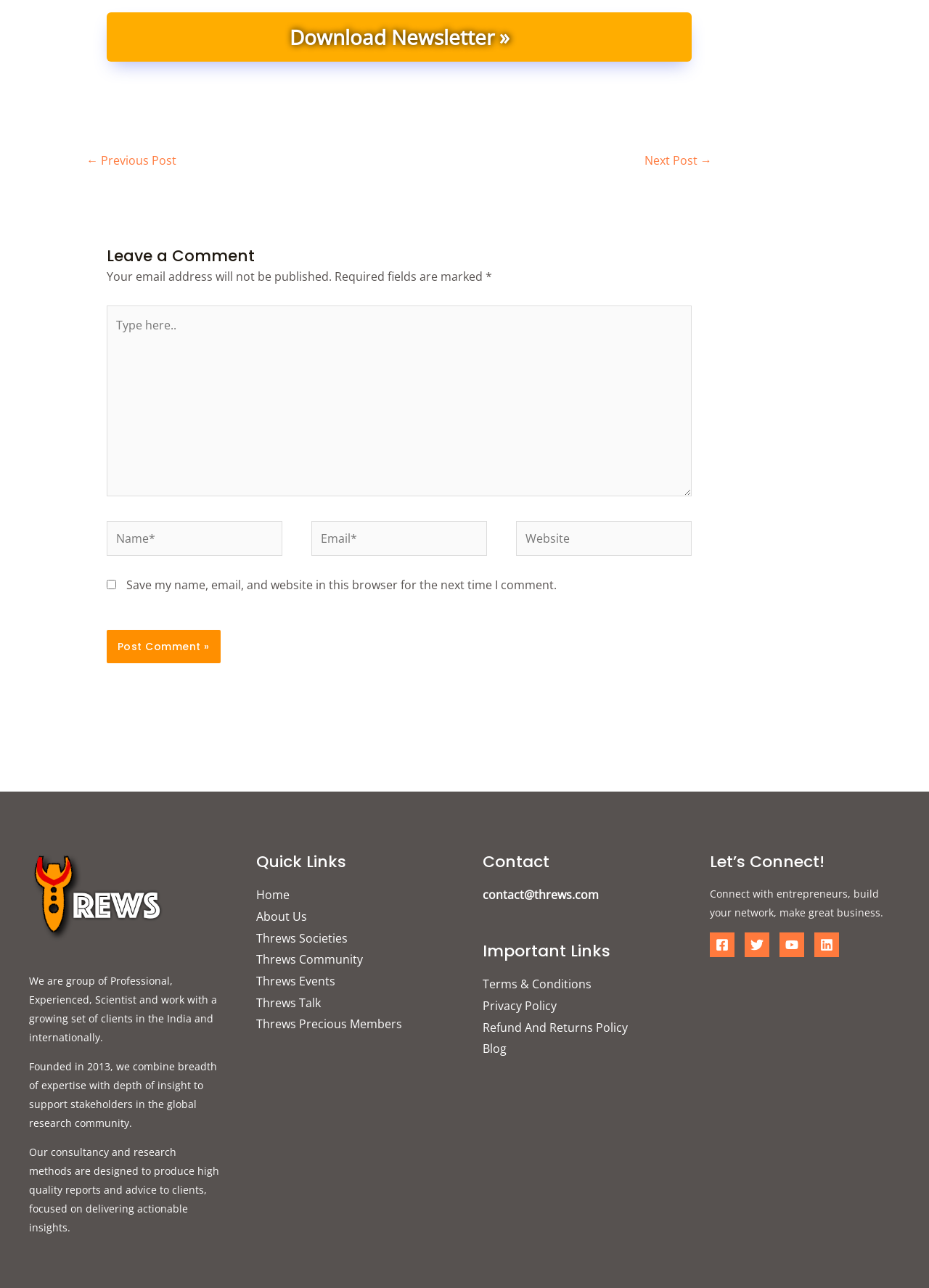Pinpoint the bounding box coordinates of the clickable element needed to complete the instruction: "Visit the home page". The coordinates should be provided as four float numbers between 0 and 1: [left, top, right, bottom].

[0.275, 0.689, 0.311, 0.701]